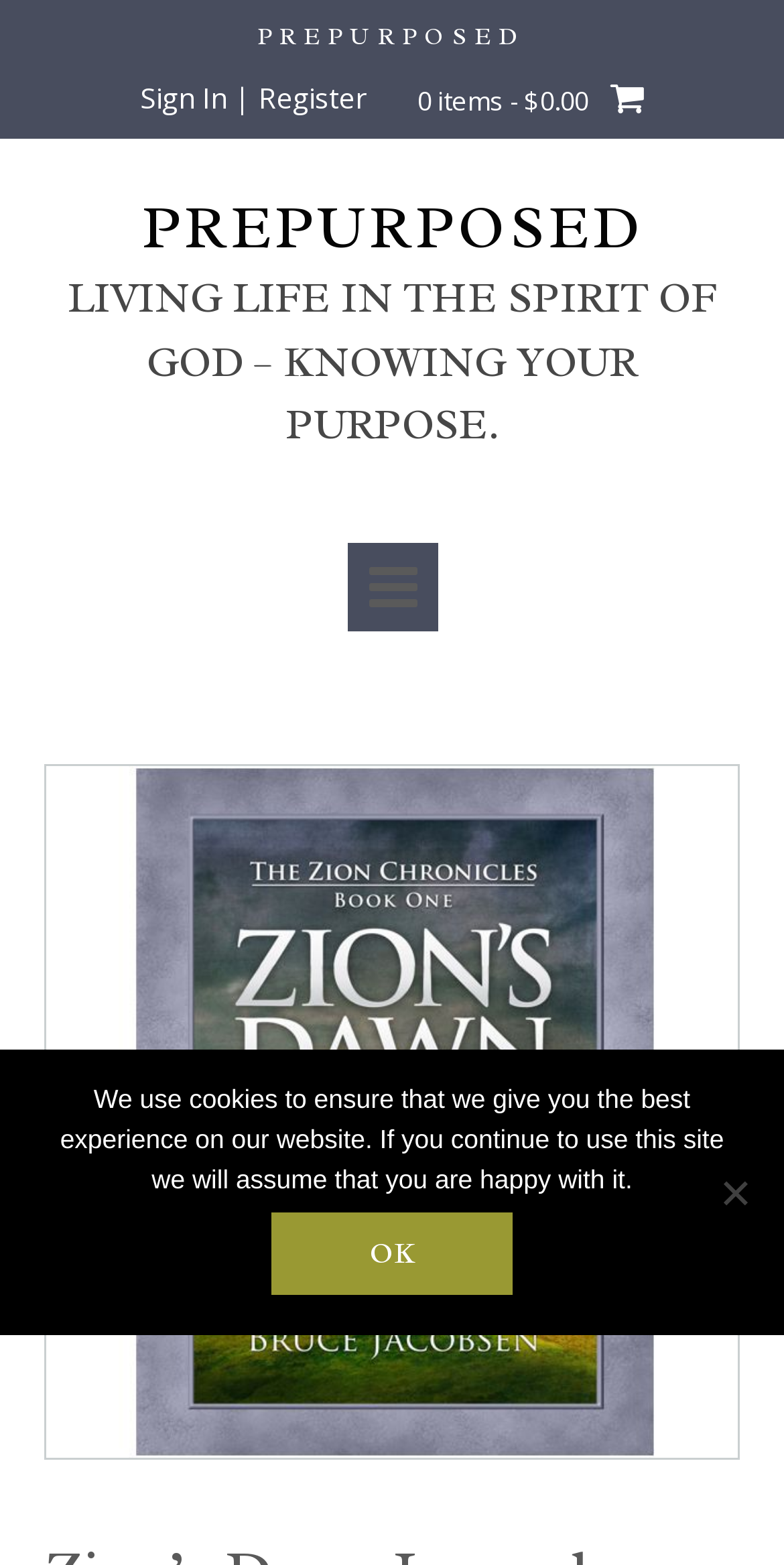Please determine the bounding box coordinates for the element with the description: "Sign In | Register".

[0.178, 0.05, 0.465, 0.076]